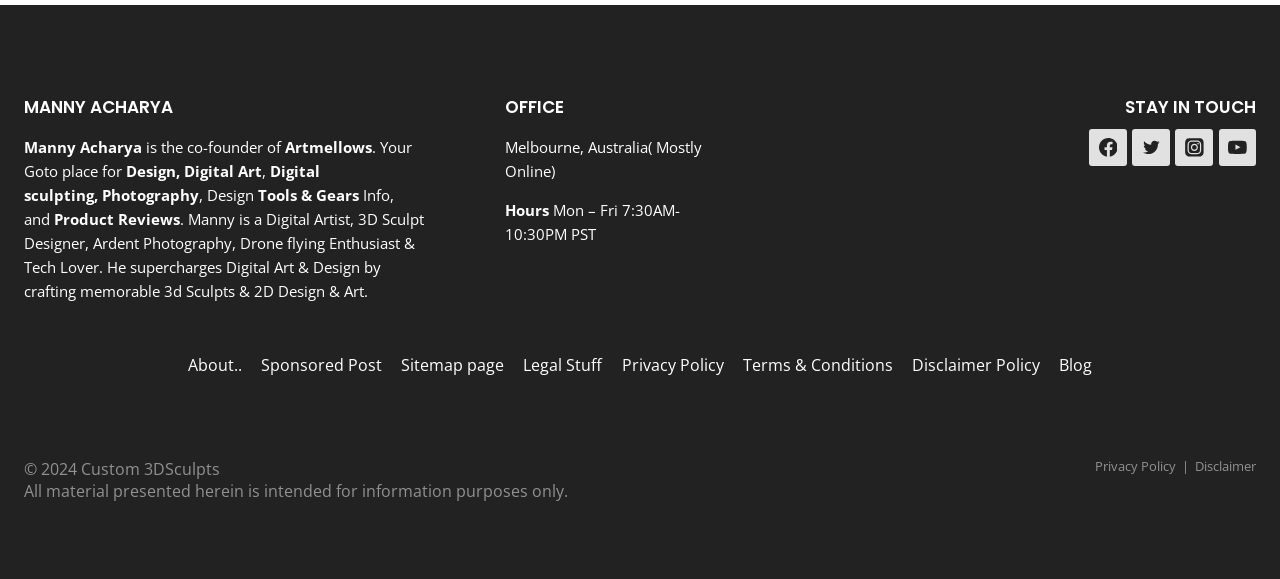Identify the bounding box coordinates necessary to click and complete the given instruction: "Read the About page".

[0.139, 0.601, 0.196, 0.662]